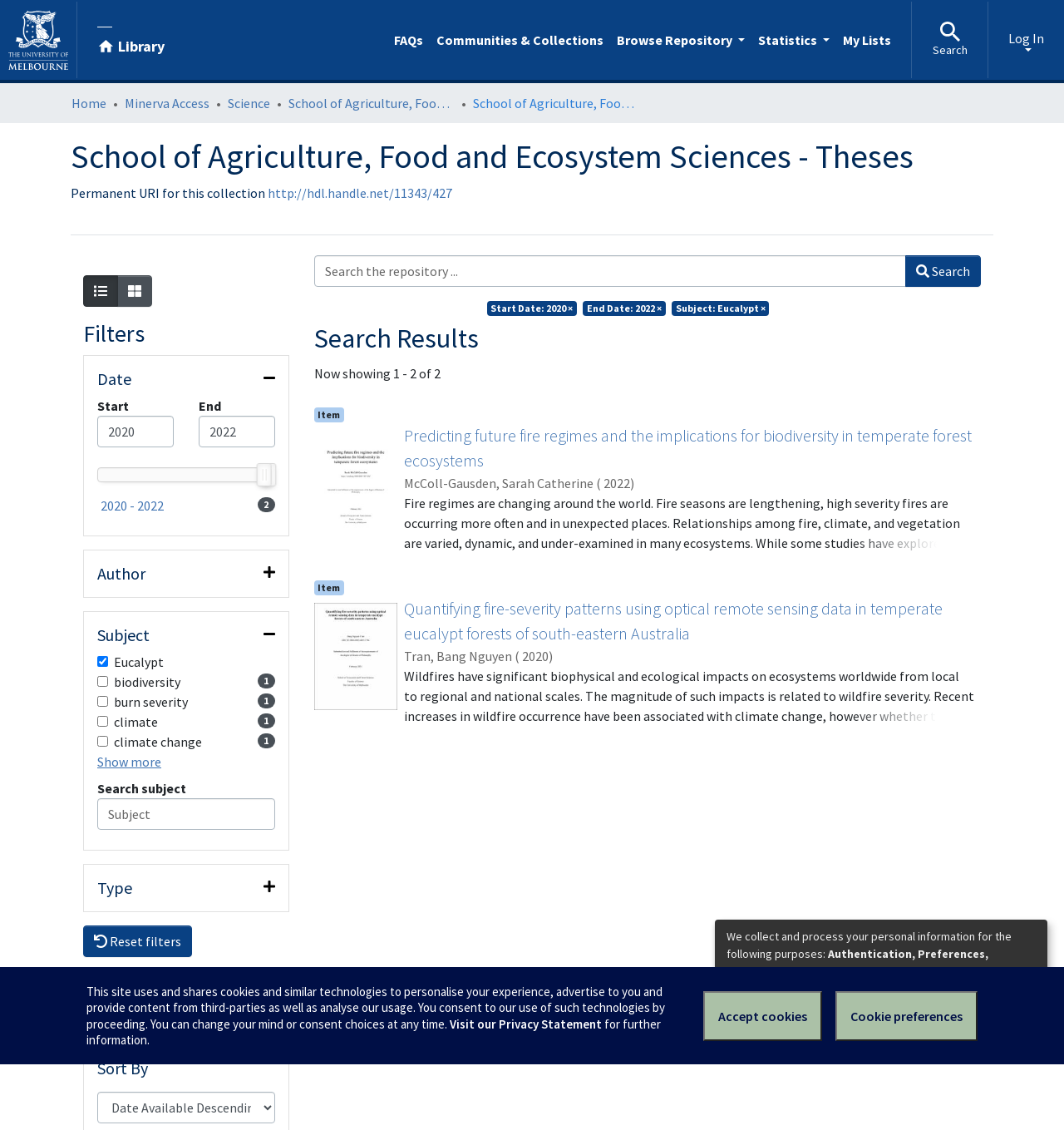With reference to the screenshot, provide a detailed response to the question below:
What is the current repository being browsed?

I determined this by looking at the breadcrumb navigation bar, which shows the current location as 'School of Agriculture, Food and Ecosystem Sciences - Theses'.